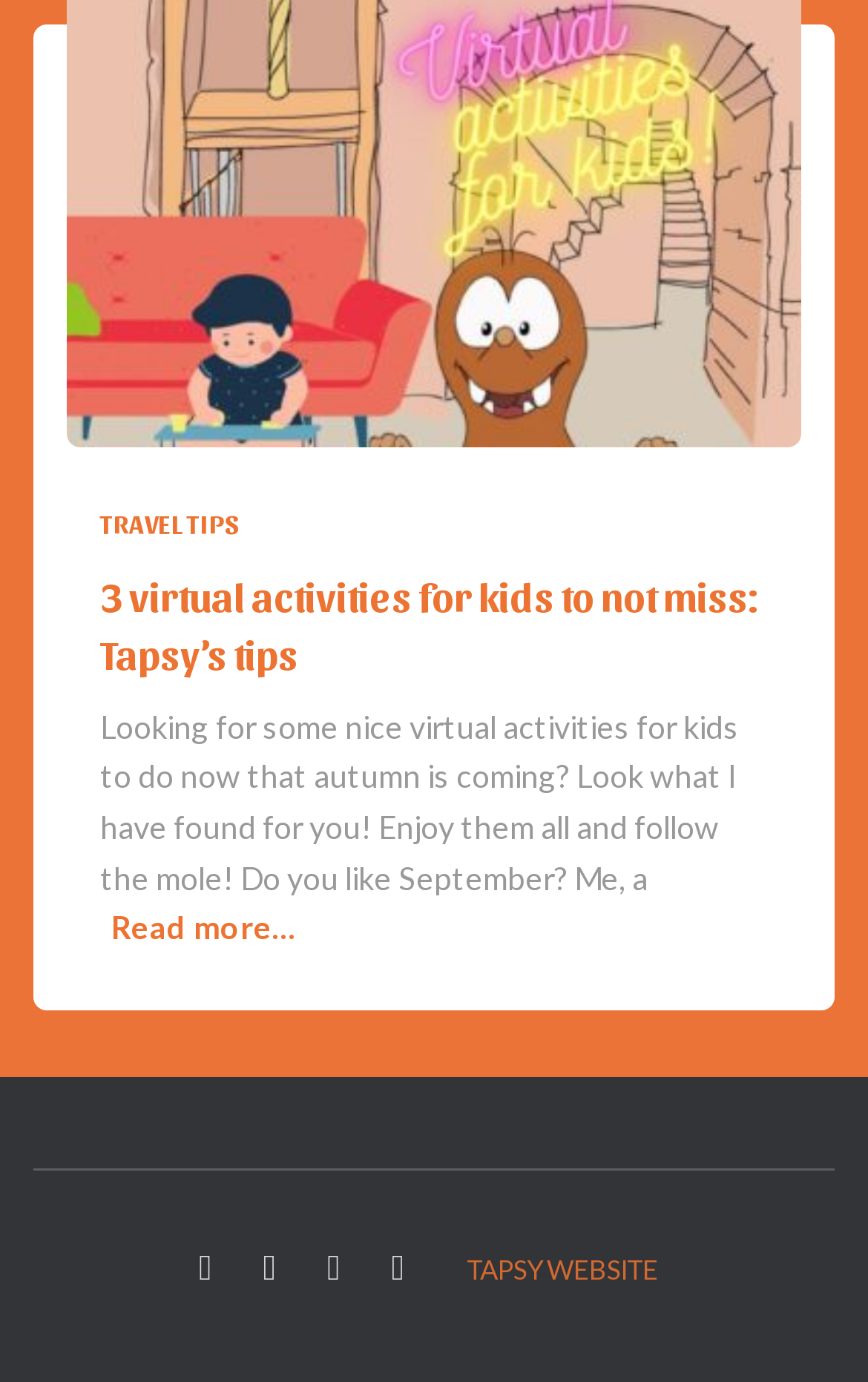Identify the bounding box coordinates of the part that should be clicked to carry out this instruction: "Visit Tapsy's website".

[0.499, 0.879, 0.797, 0.959]